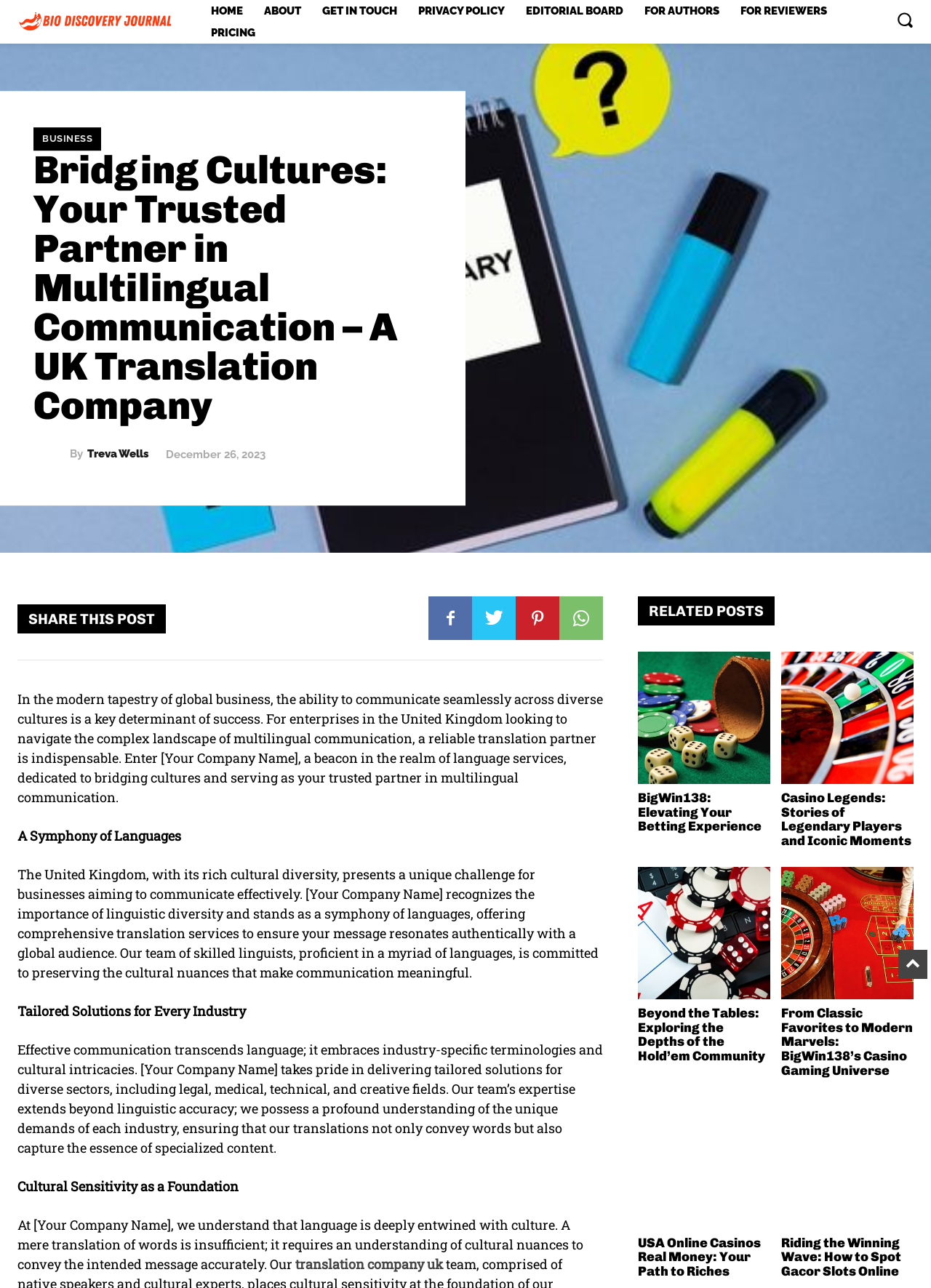Locate the bounding box coordinates of the element to click to perform the following action: 'Click on the 'VB.NET: DocImage Guide' link'. The coordinates should be given as four float values between 0 and 1, in the form of [left, top, right, bottom].

None